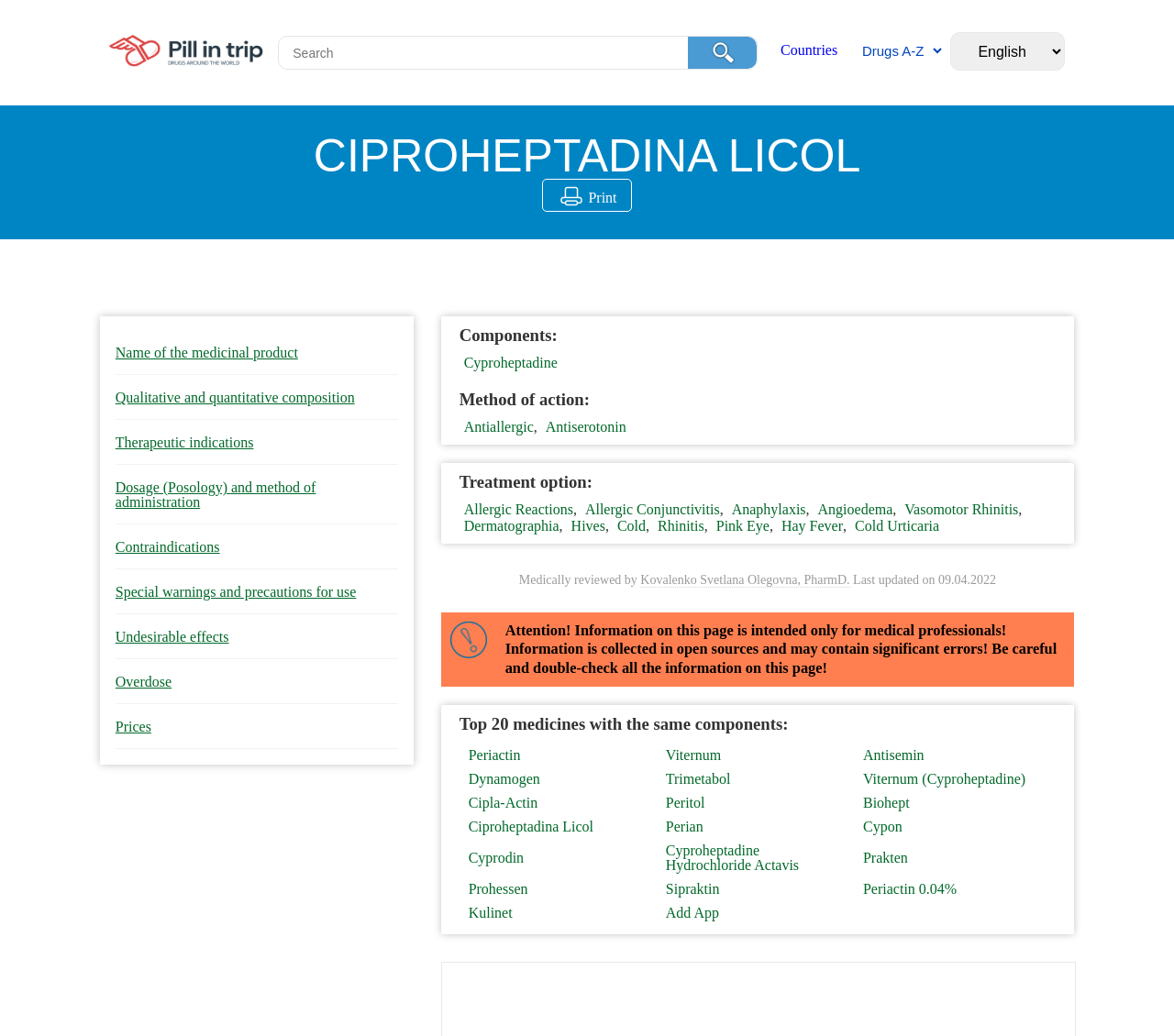Provide the bounding box coordinates of the HTML element this sentence describes: "Pennsylvania State Forest". The bounding box coordinates consist of four float numbers between 0 and 1, i.e., [left, top, right, bottom].

None